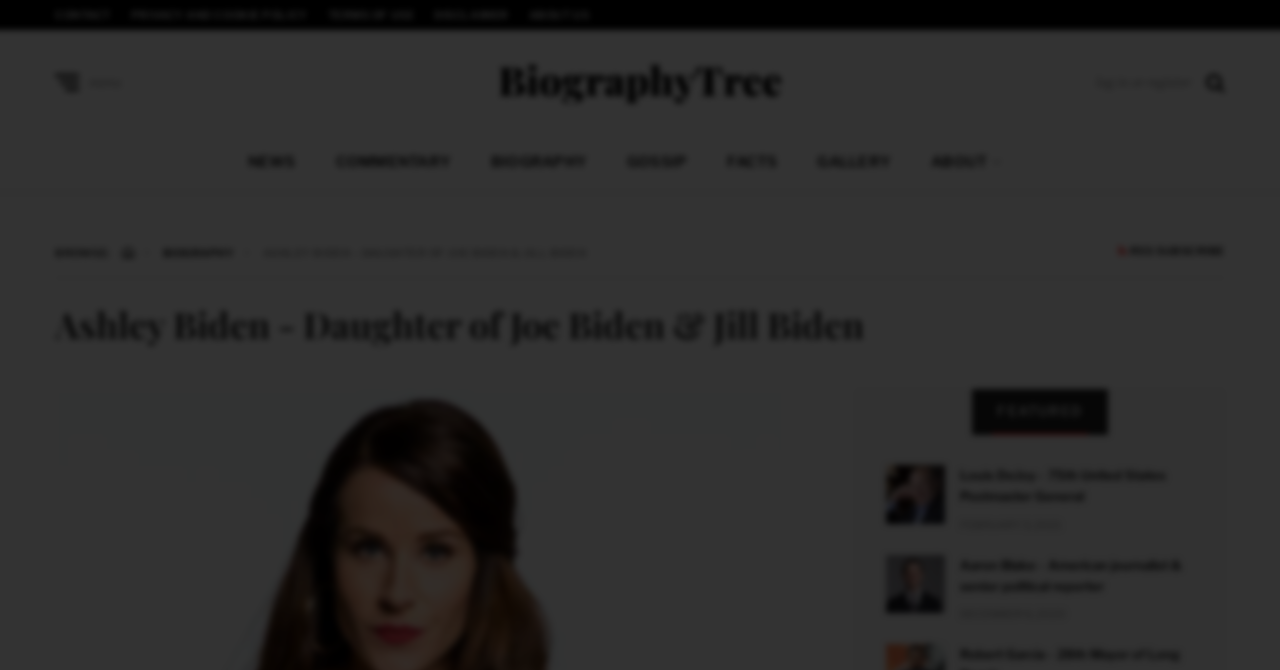Using the image as a reference, answer the following question in as much detail as possible:
What is the name of Ashley Biden's husband?

The webpage mentions Ashley Biden's personal life, including her marriage to Howard Krein.